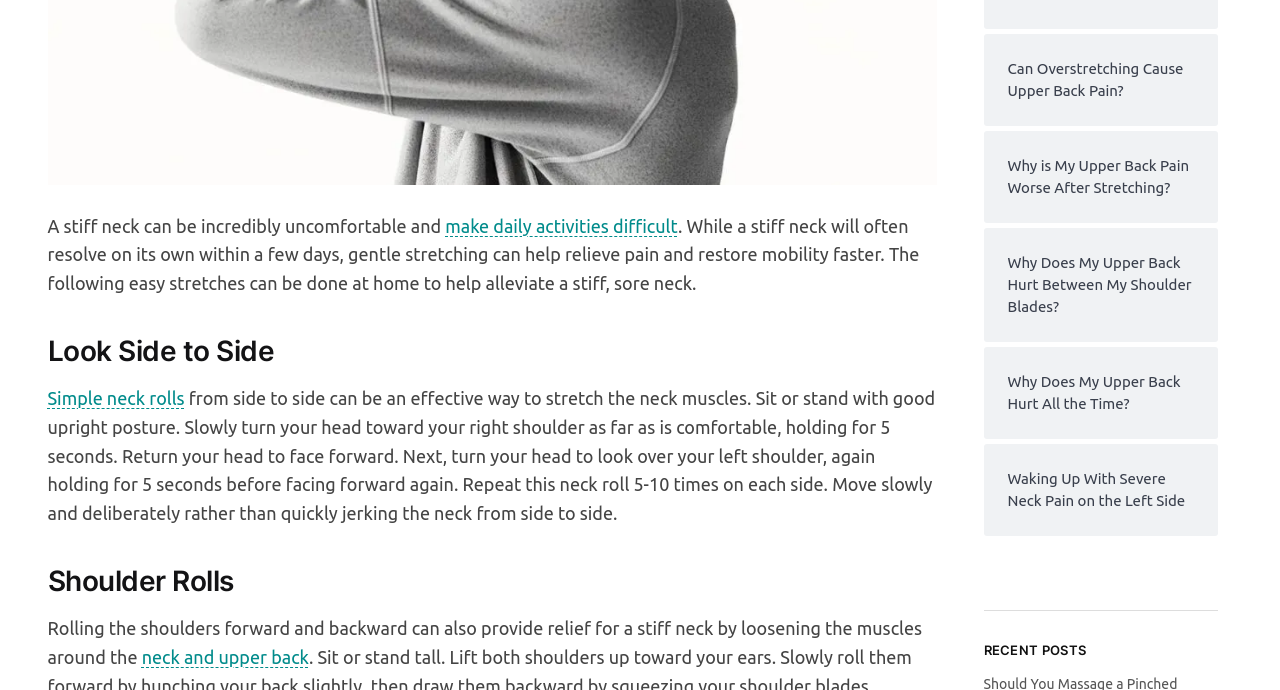Find the bounding box coordinates for the UI element whose description is: "Simple neck rolls". The coordinates should be four float numbers between 0 and 1, in the format [left, top, right, bottom].

[0.037, 0.562, 0.144, 0.591]